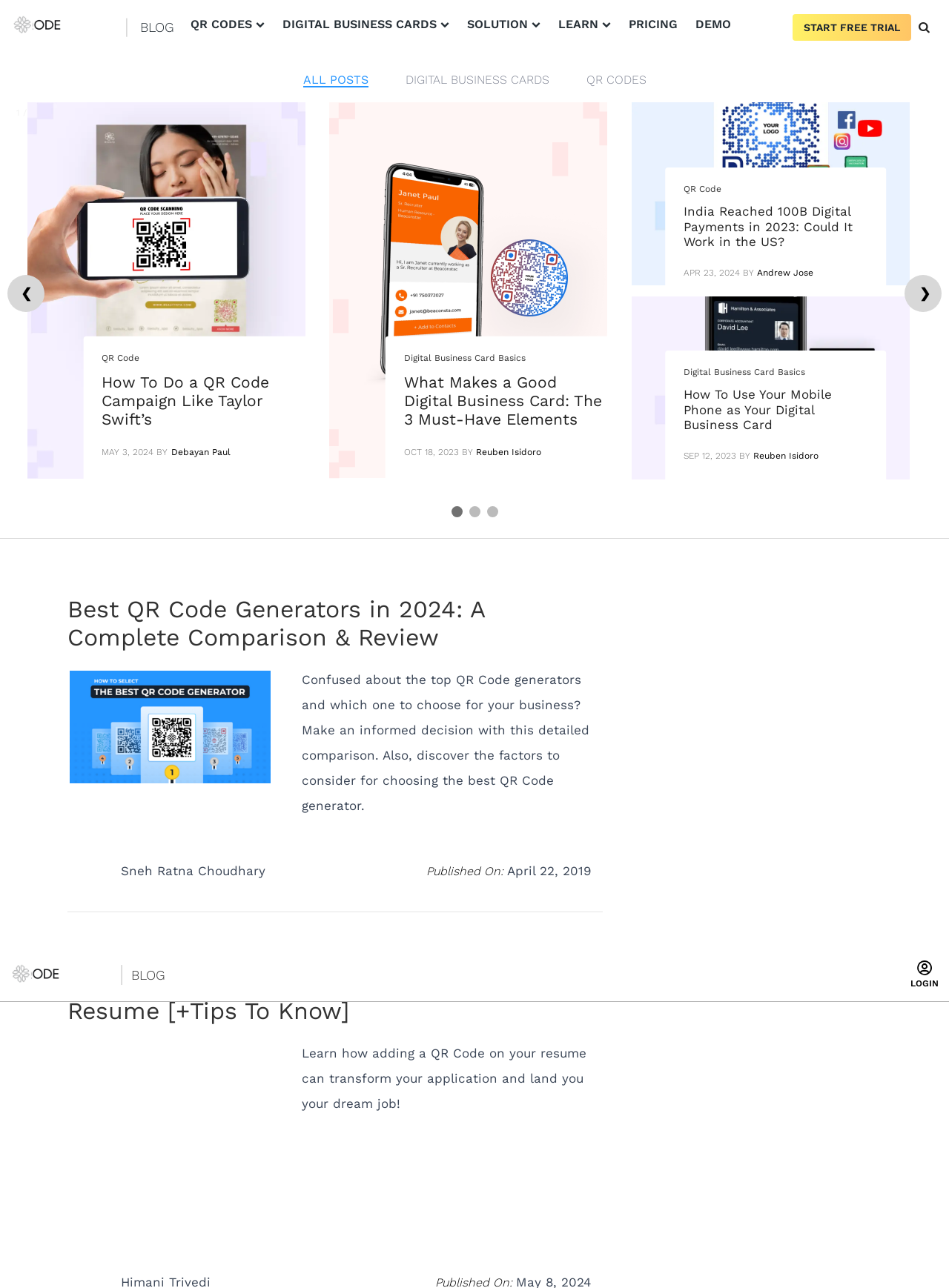Determine the bounding box coordinates of the region I should click to achieve the following instruction: "Learn about digital business cards". Ensure the bounding box coordinates are four float numbers between 0 and 1, i.e., [left, top, right, bottom].

[0.038, 0.821, 0.2, 0.832]